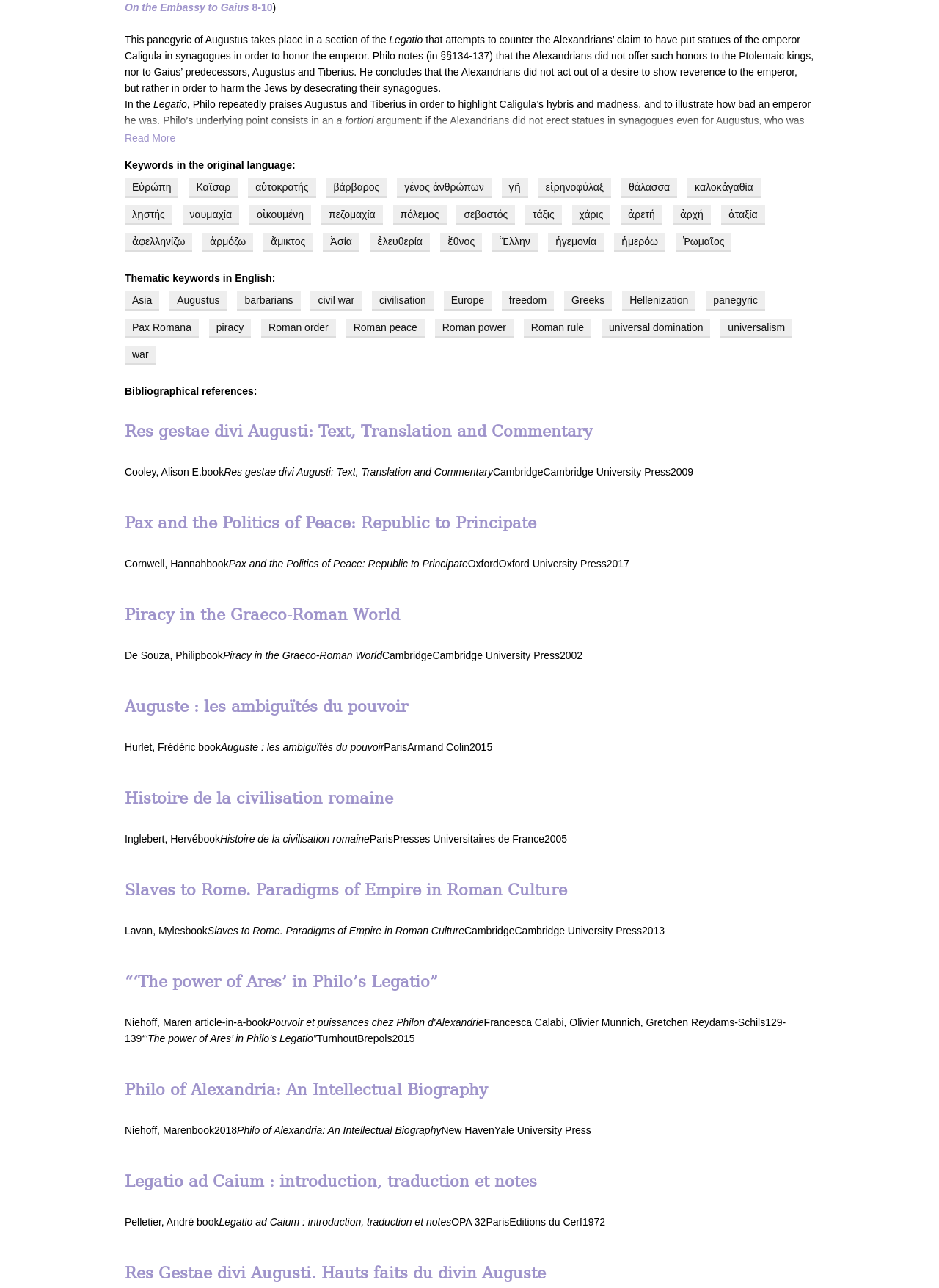Given the element description Read More, specify the bounding box coordinates of the corresponding UI element in the format (top-left x, top-left y, bottom-right x, bottom-right y). All values must be between 0 and 1.

[0.133, 0.101, 0.867, 0.113]